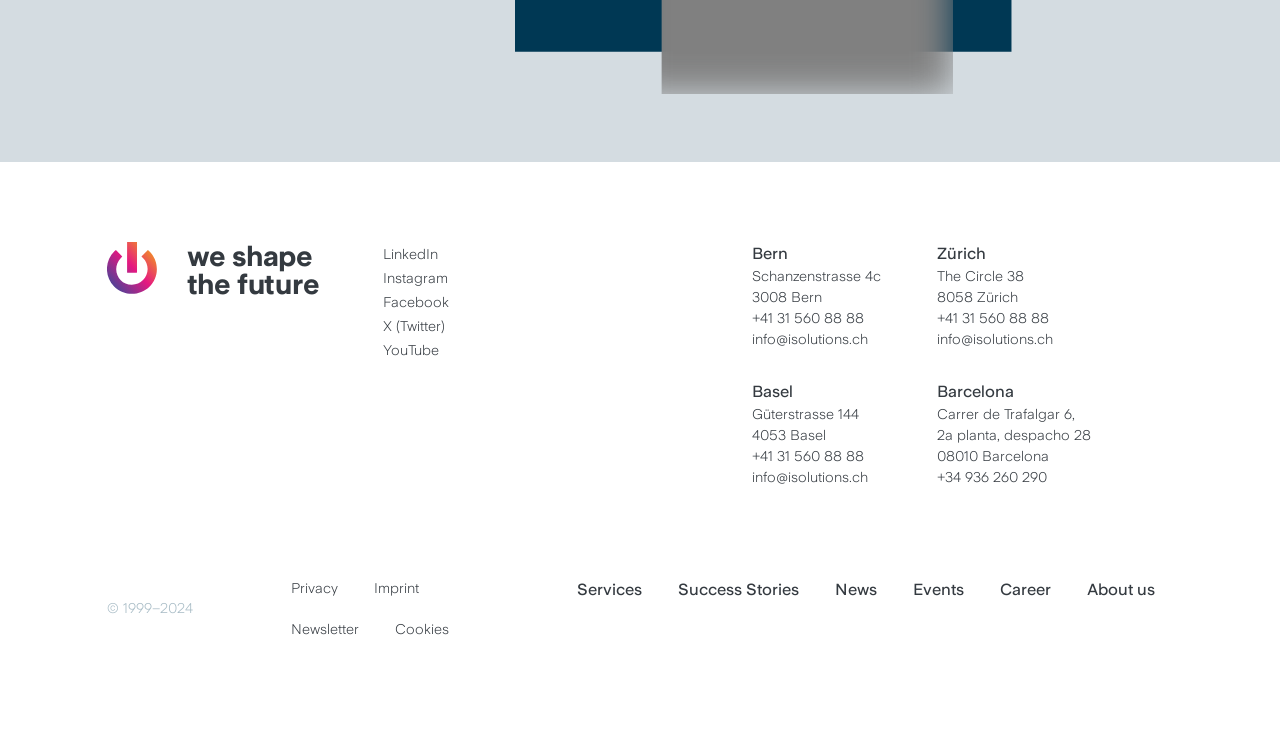What are the locations of iSolutions offices?
Utilize the information in the image to give a detailed answer to the question.

The locations of iSolutions offices can be found in the middle section of the webpage, which are Bern, Basel, Zürich, and Barcelona, along with their respective addresses and contact information.